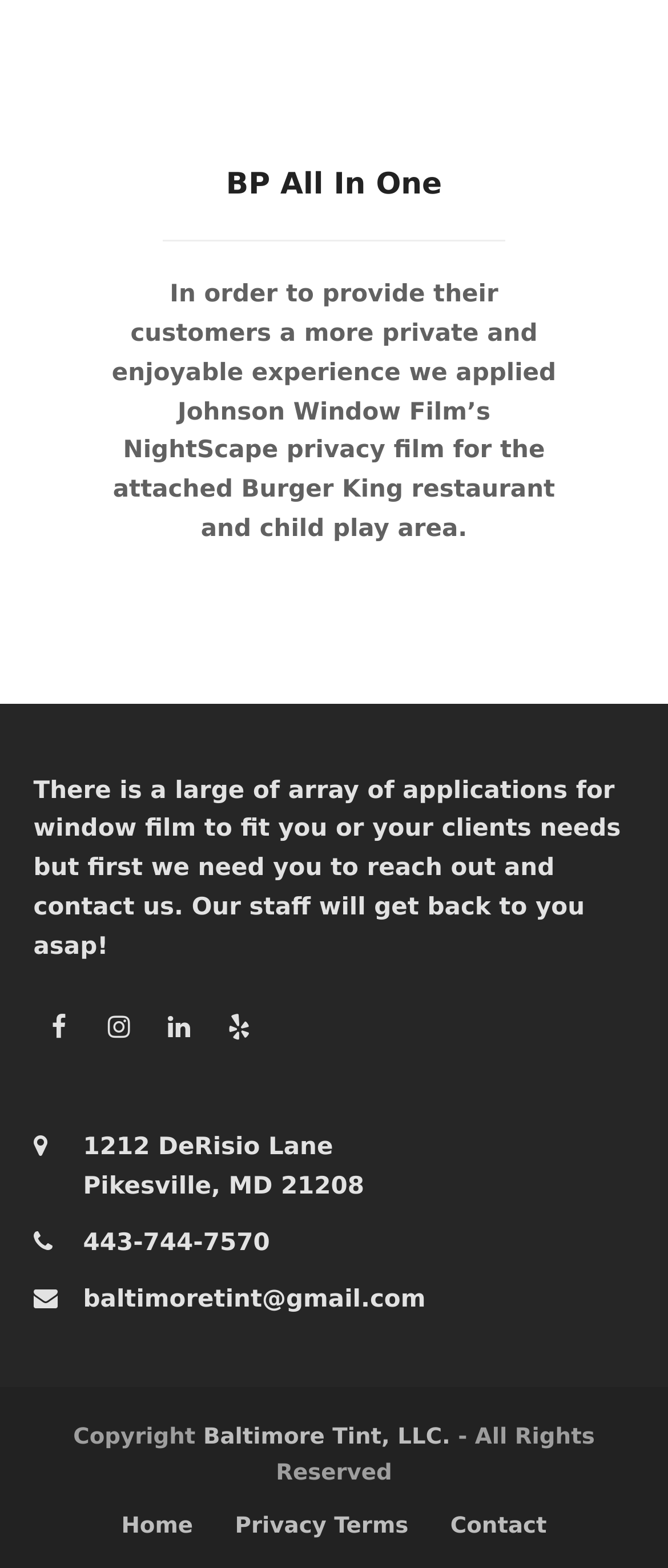Use the information in the screenshot to answer the question comprehensively: What is the purpose of the window film mentioned on the webpage?

I found the purpose of the window film by reading the text on the webpage, which mentions that the company applied Johnson Window Film's NightScape privacy film to provide a more private and enjoyable experience for customers.